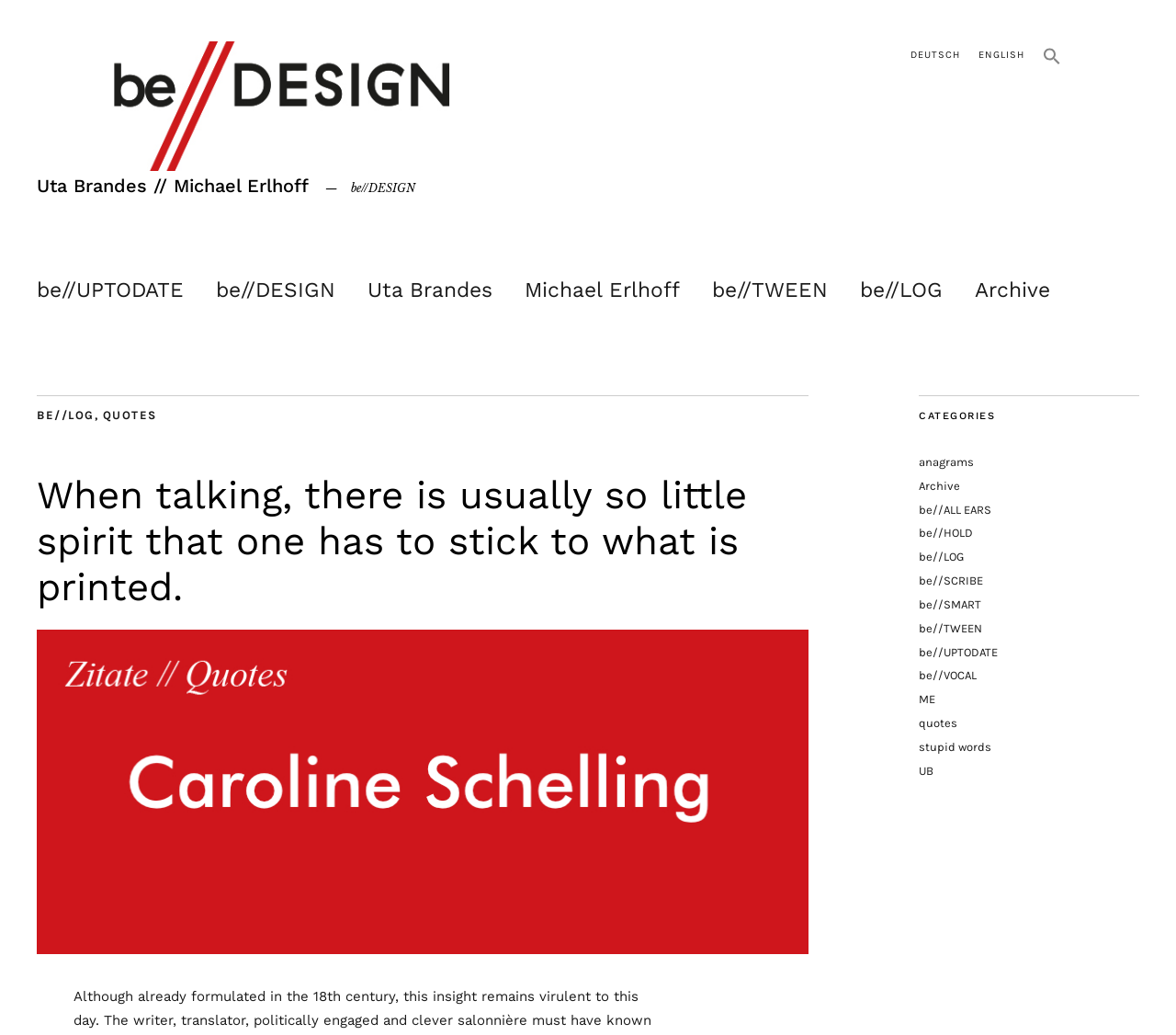How many links are listed under 'Archive'?
Please analyze the image and answer the question with as much detail as possible.

The link 'Archive' has two sub-links, 'BE//LOG' and 'QUOTES', which are listed under it.